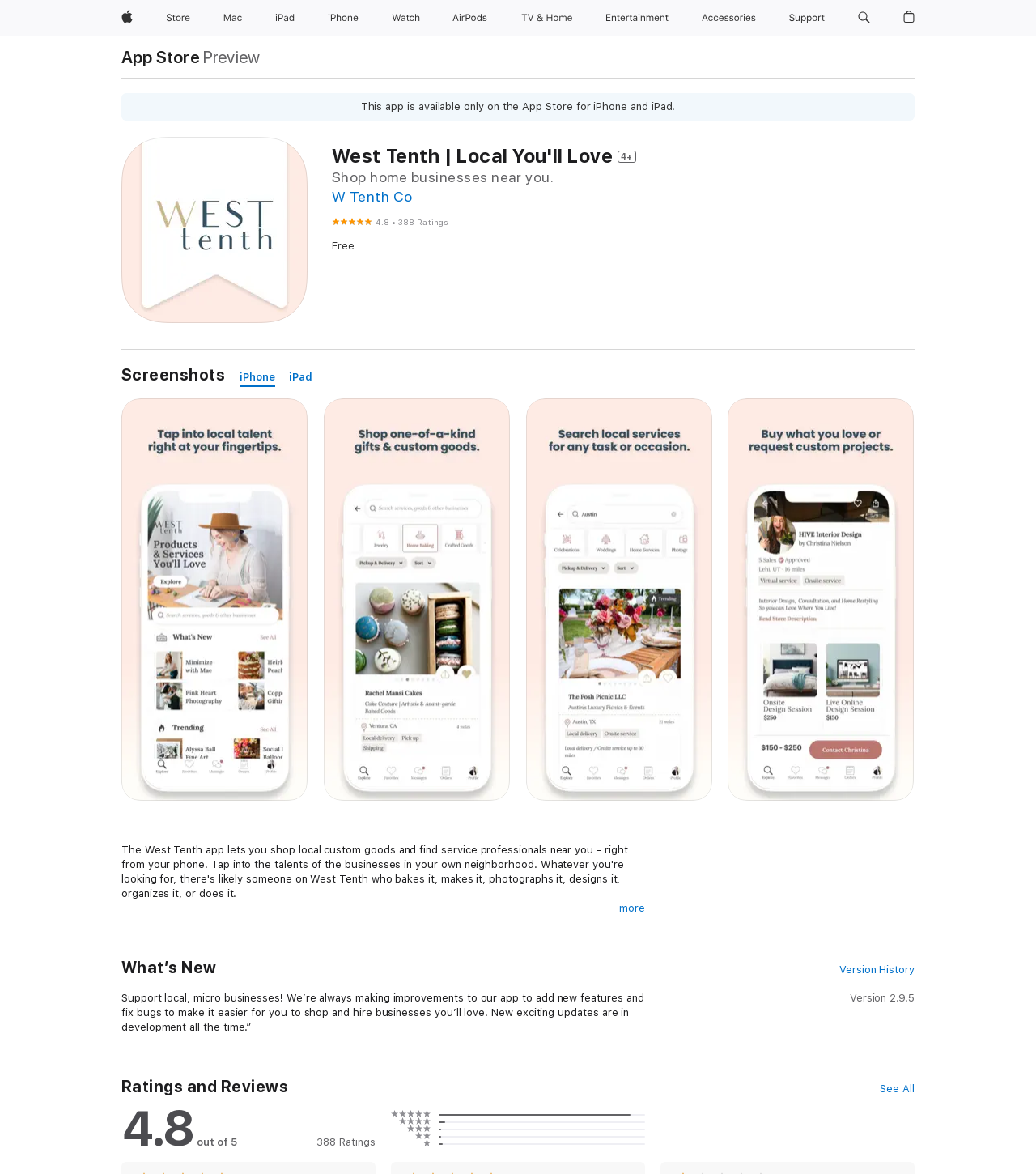Identify the bounding box coordinates of the clickable section necessary to follow the following instruction: "Go to App Store". The coordinates should be presented as four float numbers from 0 to 1, i.e., [left, top, right, bottom].

[0.117, 0.041, 0.193, 0.056]